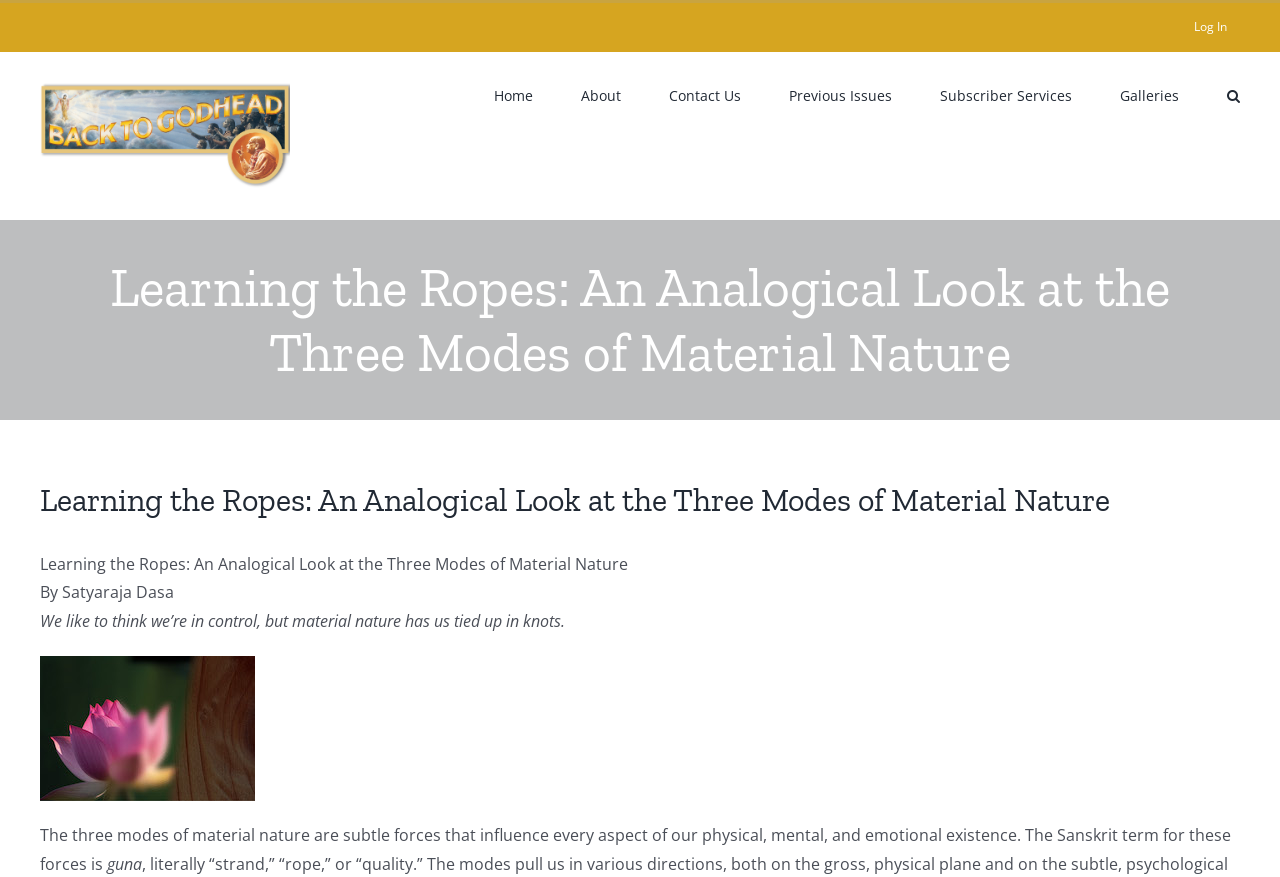Please locate the bounding box coordinates of the element that needs to be clicked to achieve the following instruction: "Click the 'Log In' link". The coordinates should be four float numbers between 0 and 1, i.e., [left, top, right, bottom].

[0.923, 0.003, 0.969, 0.058]